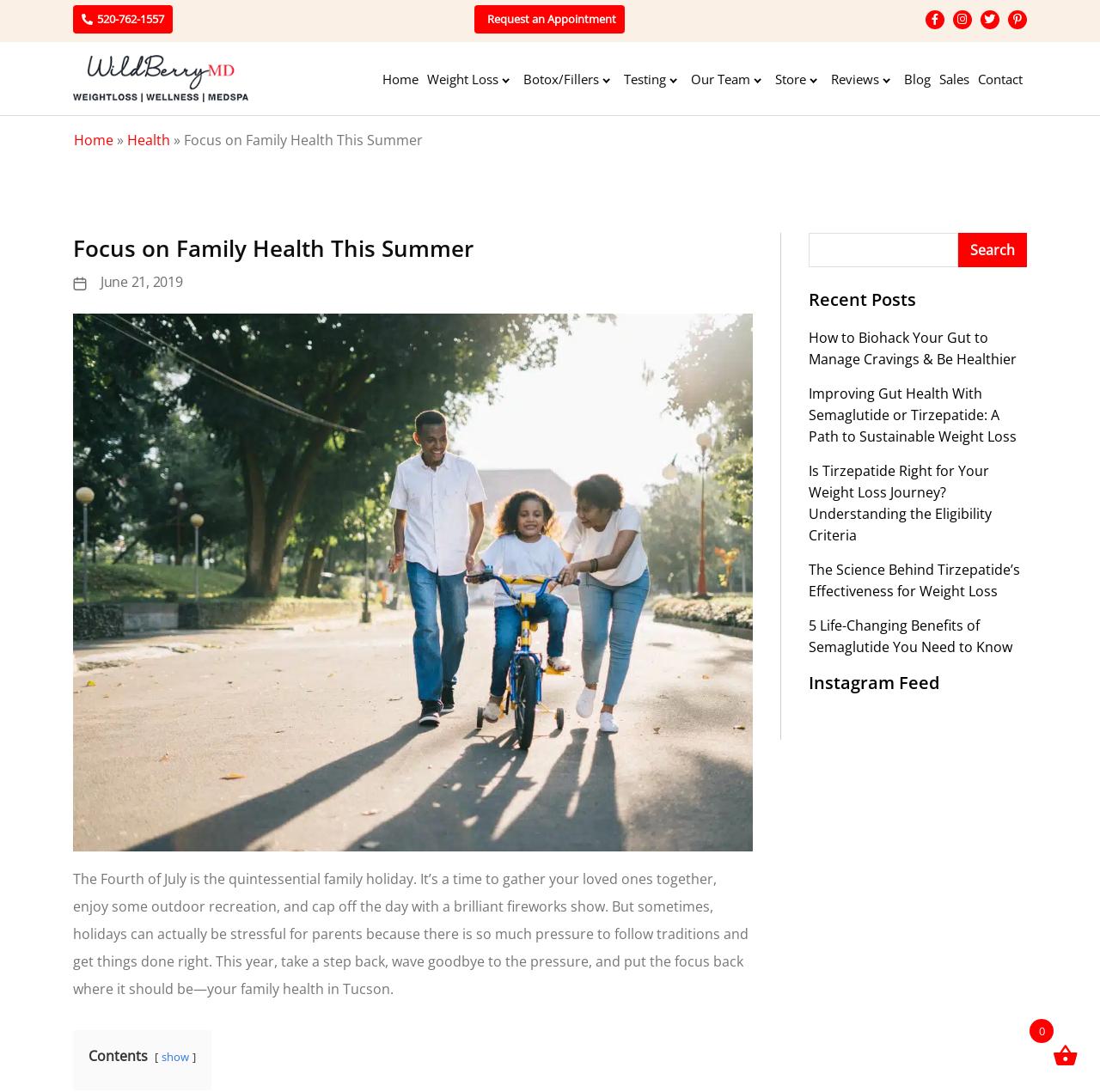What is the topic of the main article?
Refer to the image and give a detailed answer to the query.

I determined the topic of the main article by reading the header element with the text 'Focus on Family Health This Summer' and the subsequent paragraph which discusses the importance of family health during holidays.